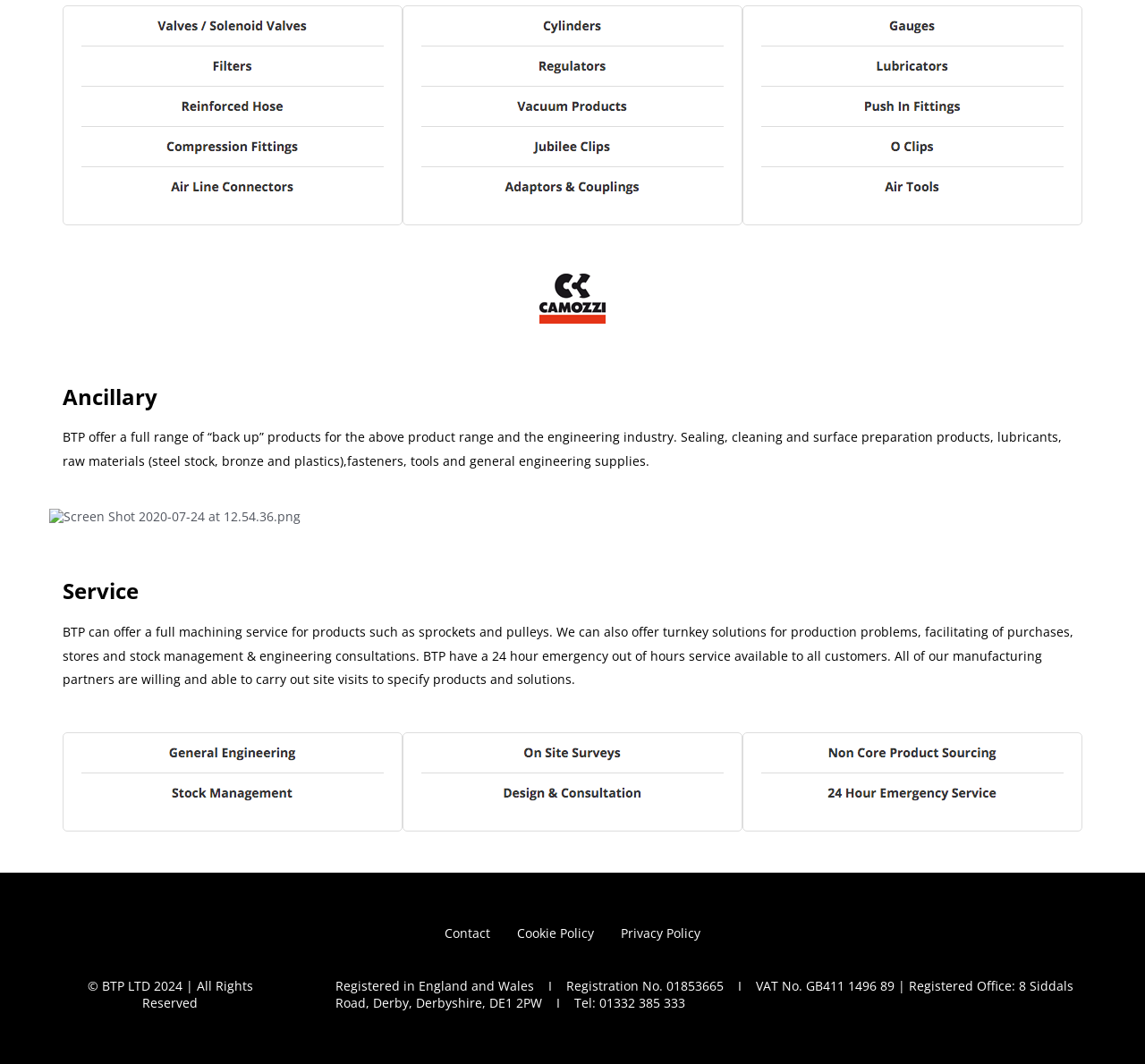Please look at the image and answer the question with a detailed explanation: What is the VAT number of BTP LTD?

The StaticText element with ID 348 contains the VAT number of BTP LTD, which is GB411 1496 89, along with other registration information.